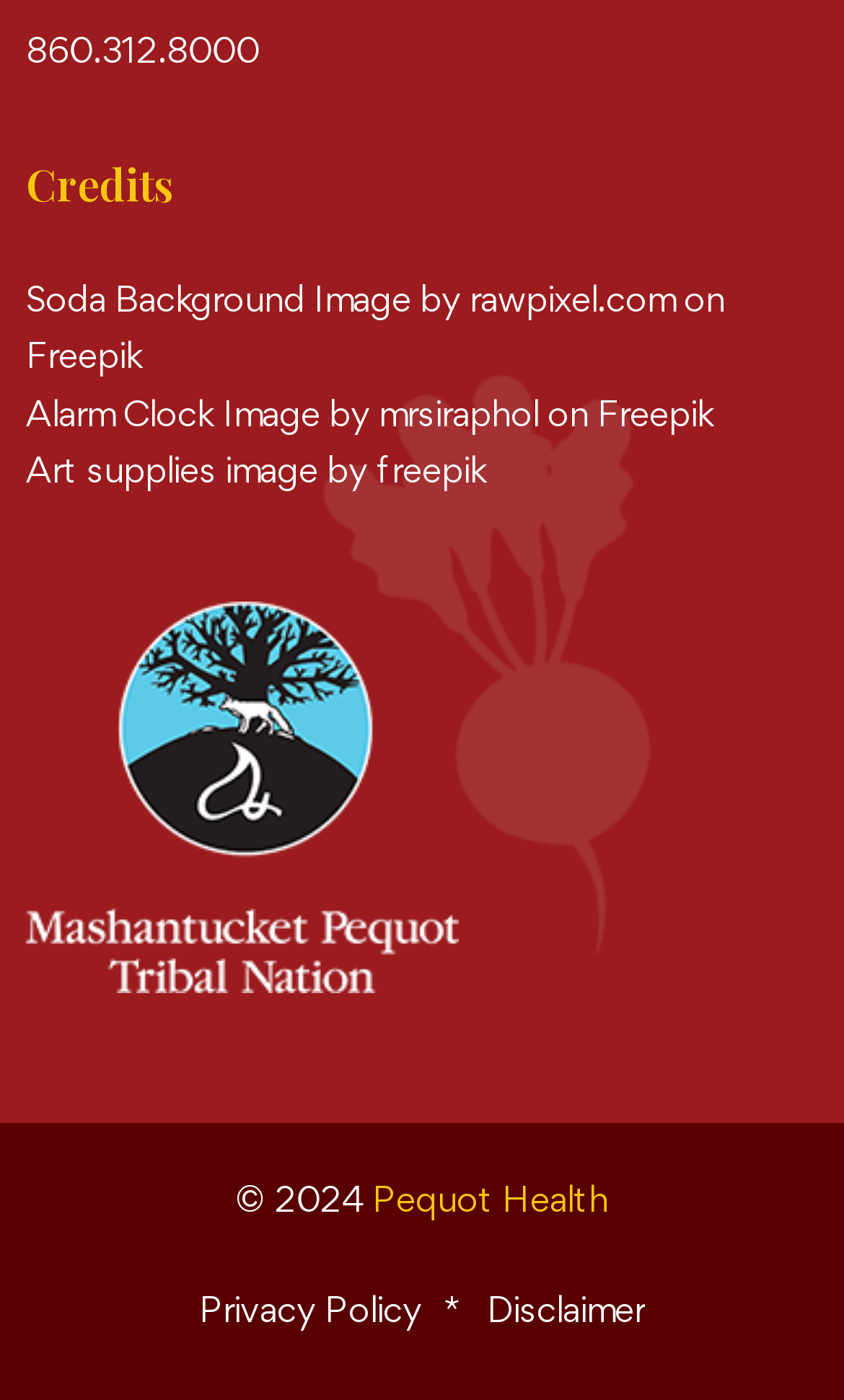What is the year of the copyright displayed on the webpage?
Refer to the image and give a detailed answer to the query.

The year of the copyright is displayed at the bottom of the webpage, which is '2024'. This is a static text element with a bounding box coordinate of [0.279, 0.849, 0.441, 0.872].